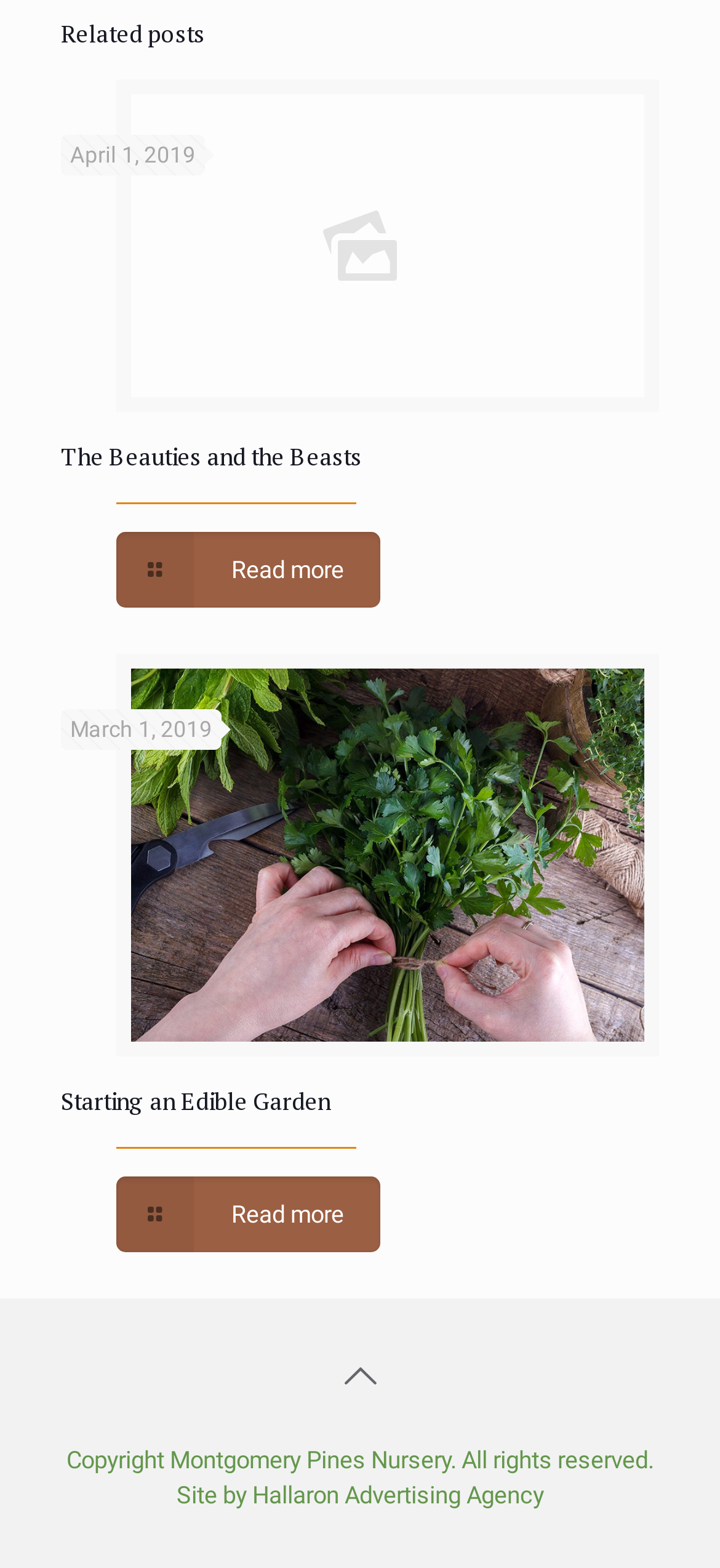Provide a brief response to the question below using a single word or phrase: 
How many related posts are displayed on this webpage?

2